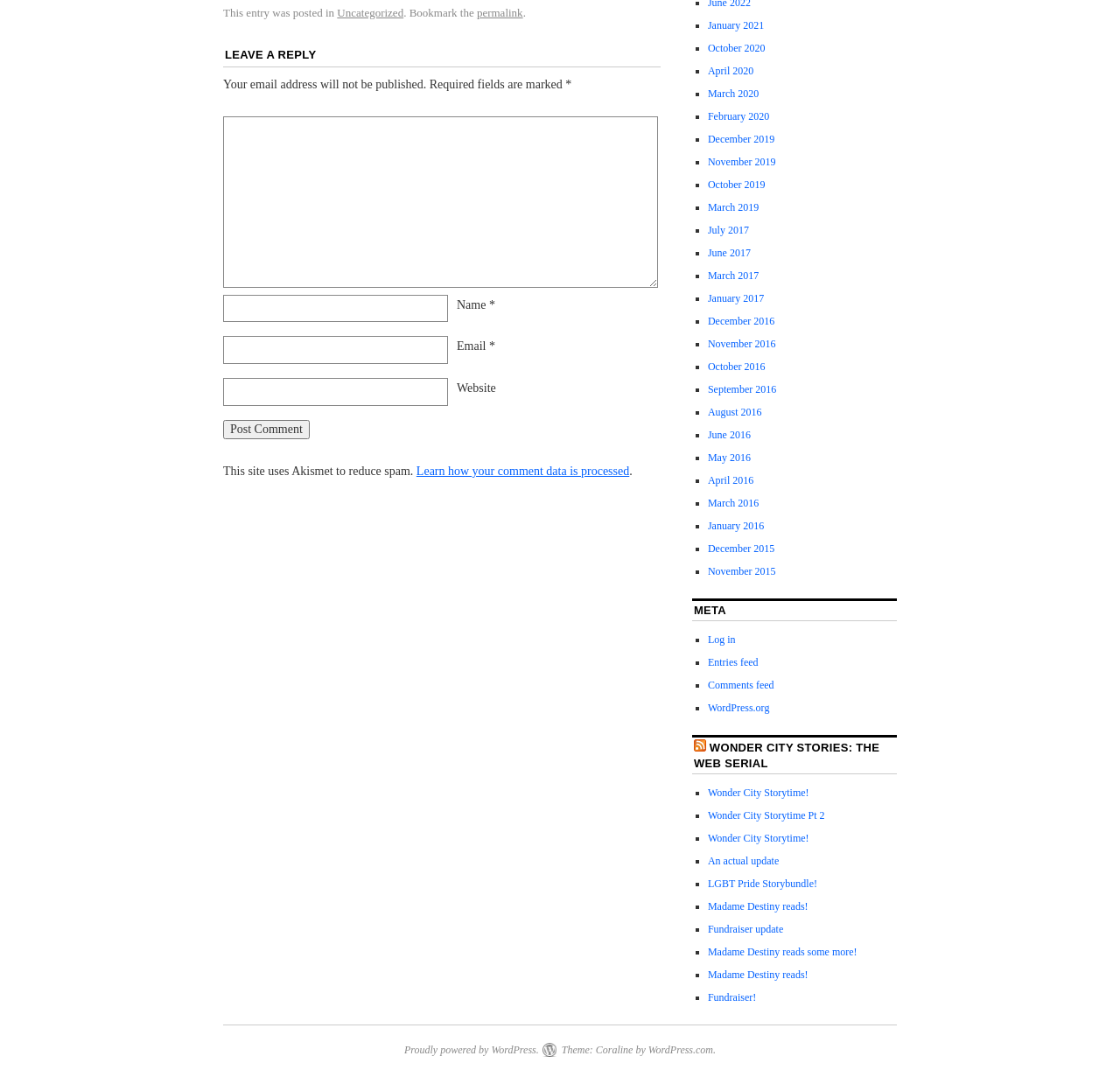Using the element description: "parent_node: Email * aria-describedby="email-notes" name="email"", determine the bounding box coordinates for the specified UI element. The coordinates should be four float numbers between 0 and 1, [left, top, right, bottom].

[0.199, 0.312, 0.4, 0.338]